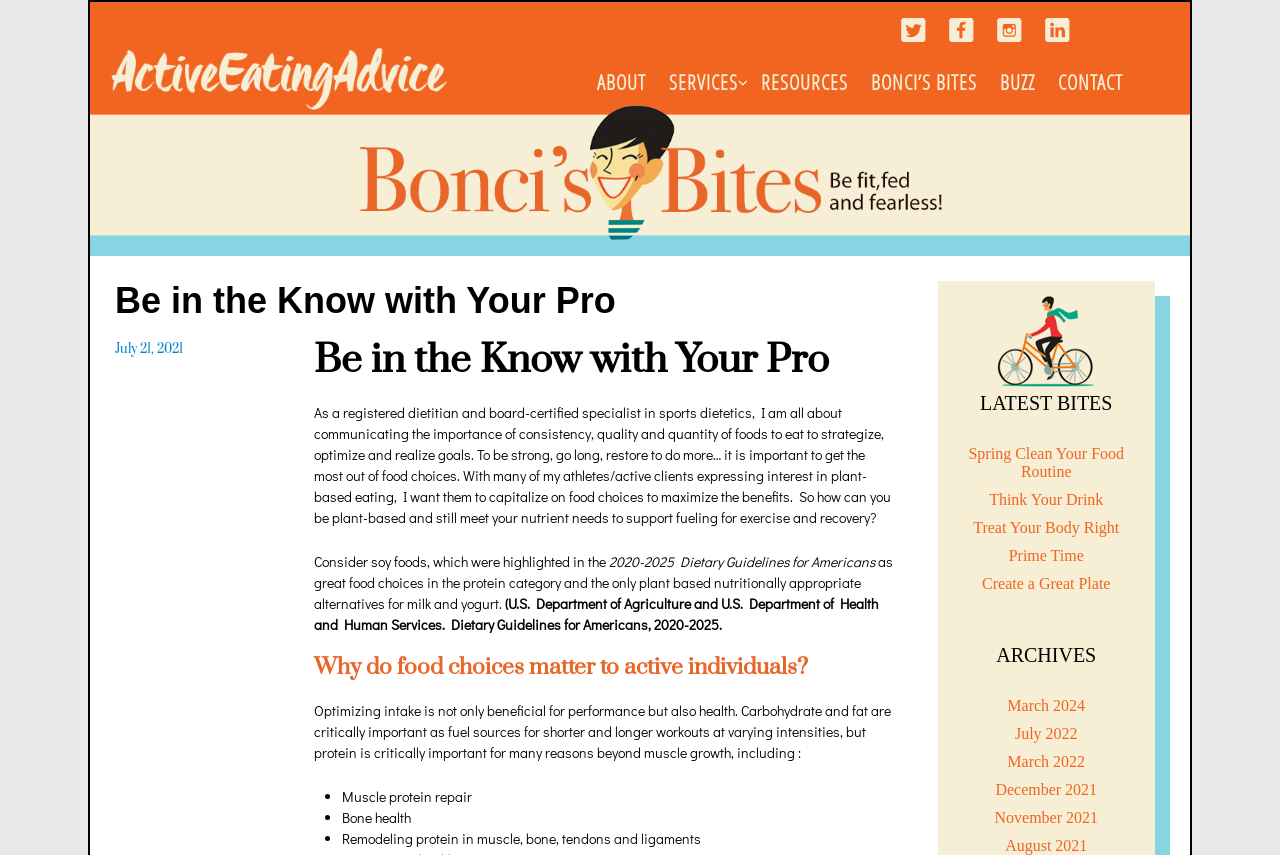What is the primary heading on this webpage?

Be in the Know with Your Pro